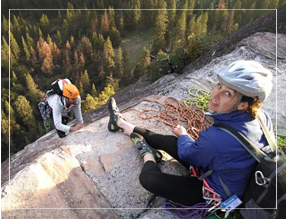Respond with a single word or phrase:
What is the second climber doing?

sitting on the ledge